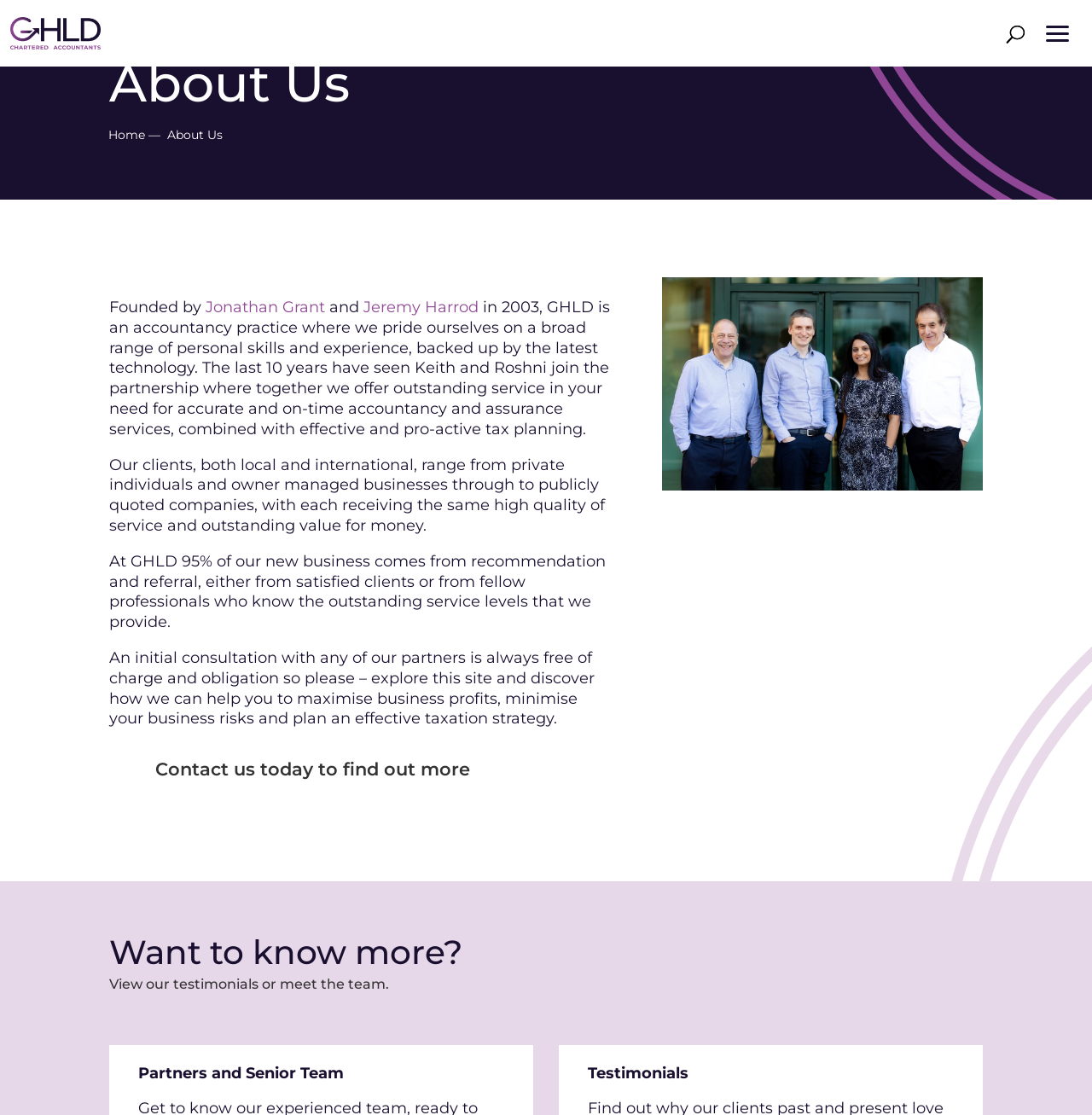How many partners are mentioned in the webpage?
Please look at the screenshot and answer using one word or phrase.

Four